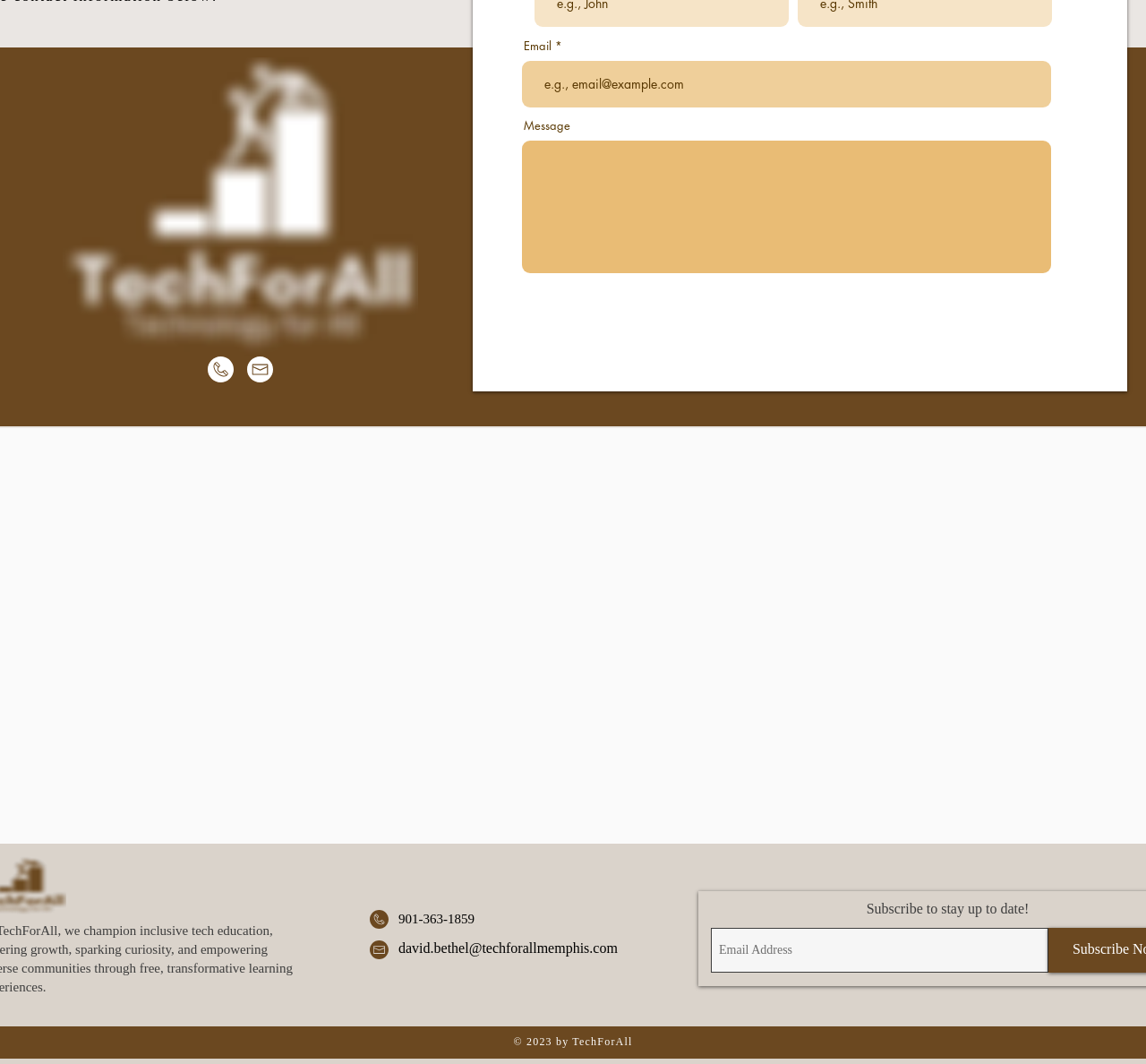What is the function of the 'Submit' button?
Provide an in-depth answer to the question, covering all aspects.

The 'Submit' button is placed below the textboxes labeled 'Email' and 'Message', suggesting that it is used to send a message or submit a form. The presence of a 'Message' textbox implies that the user can input a message to be sent.